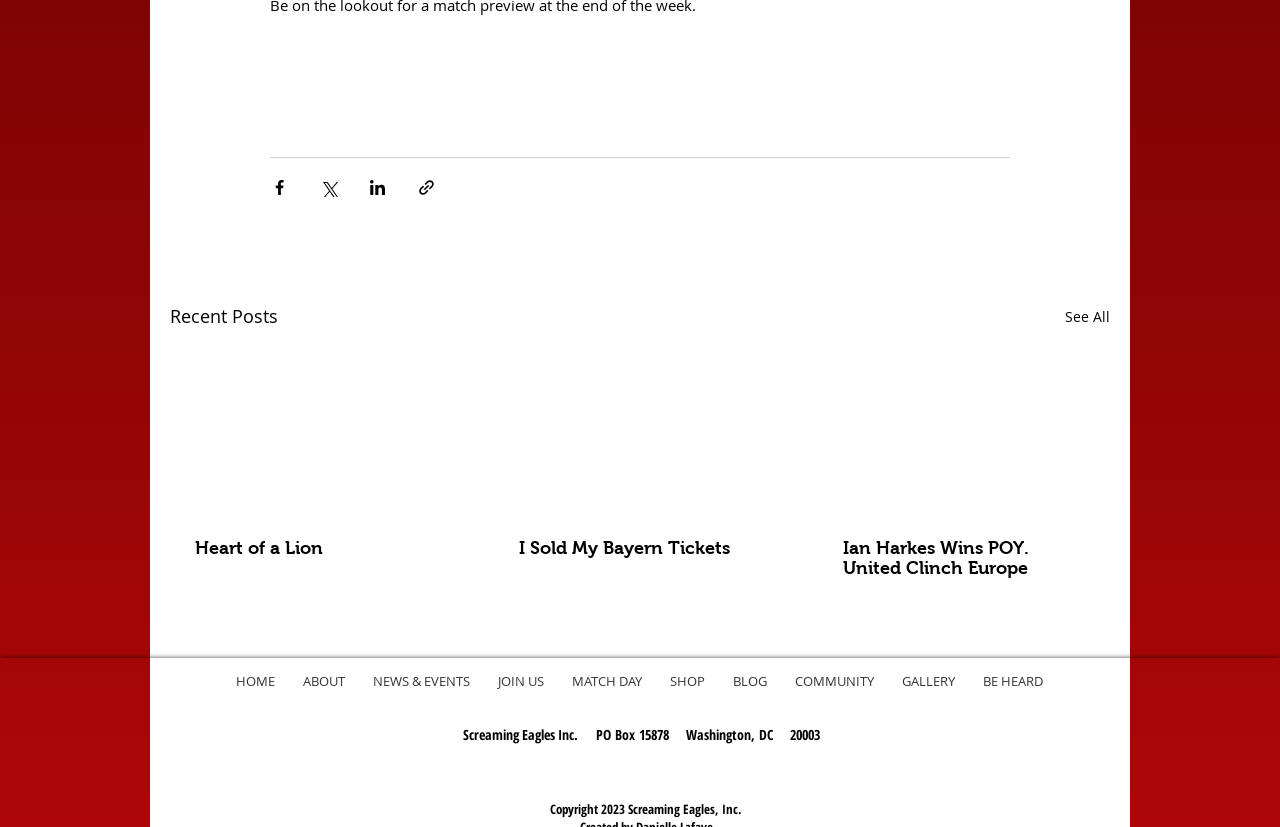How many social media links are in the social bar?
Please give a detailed and elaborate answer to the question based on the image.

The social bar is located at the bottom of the webpage and contains links to Twitter, Instagram, and Facebook, which are represented by black circle icons.